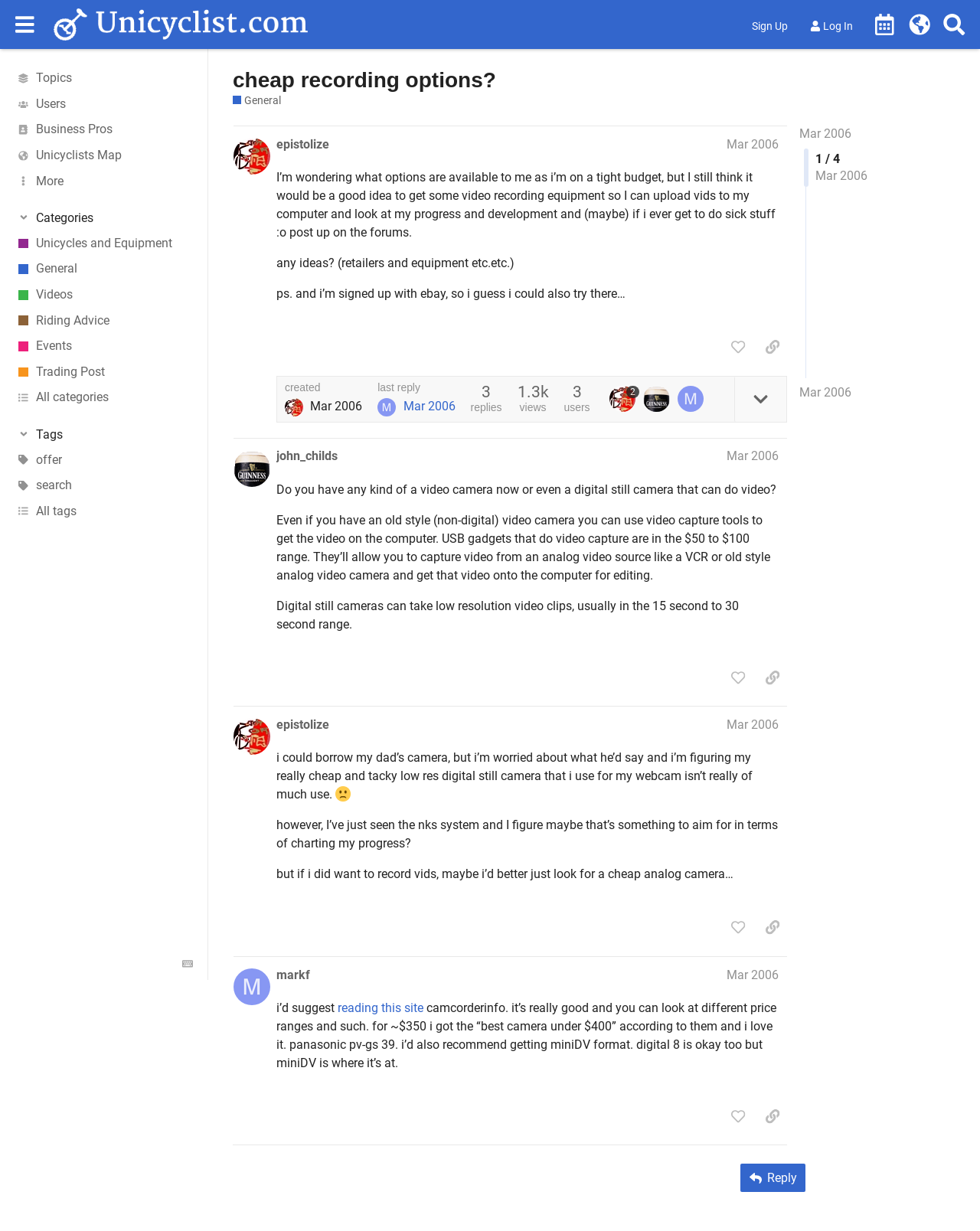Please identify the coordinates of the bounding box that should be clicked to fulfill this instruction: "View the 'Unicycles and Equipment' category".

[0.0, 0.187, 0.212, 0.208]